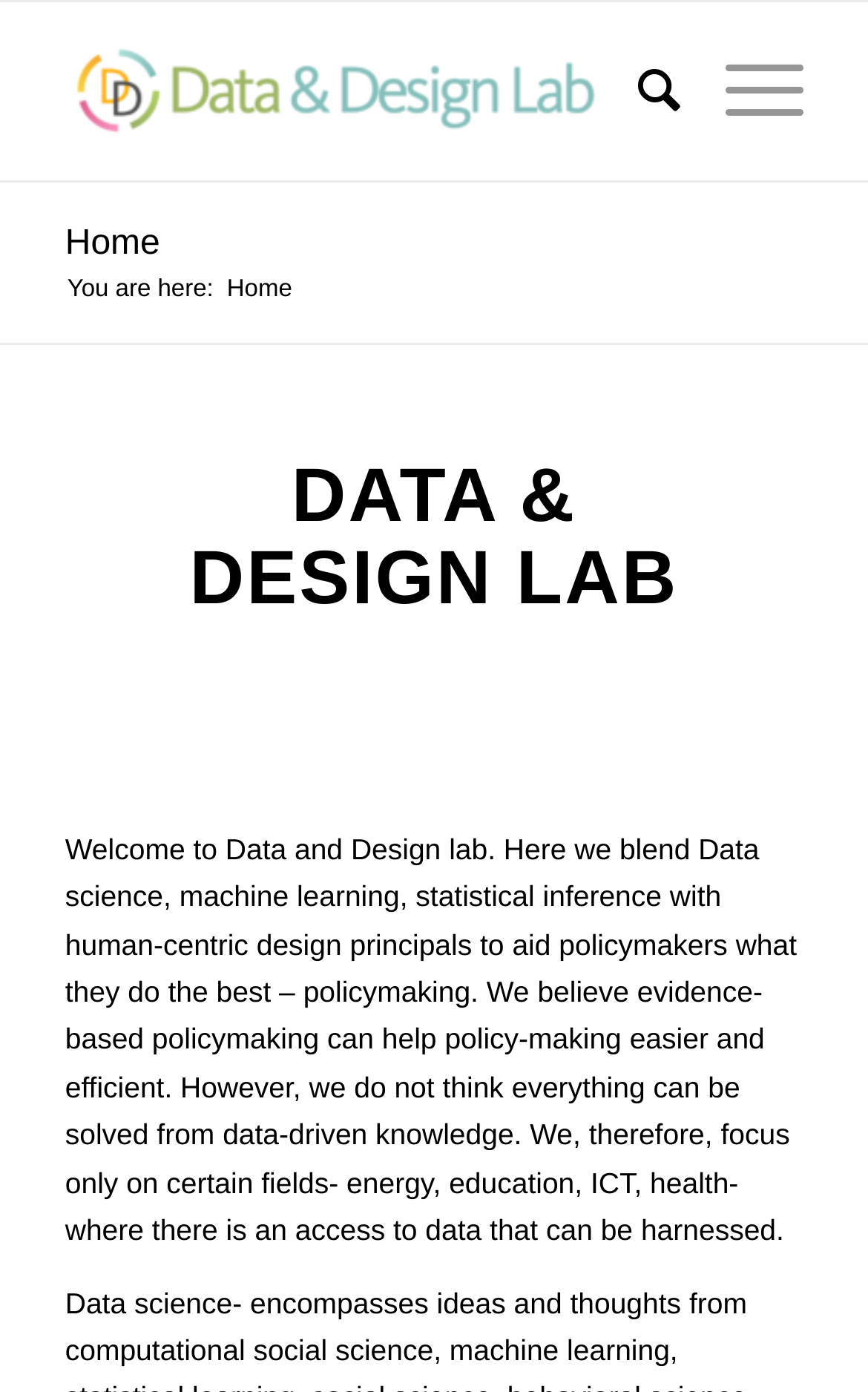What is the tone of the webpage content?
Please use the image to provide an in-depth answer to the question.

The webpage content is written in an informative tone, providing an overview of the Data and Design Lab's focus, approach, and goals. The language is formal and objective, suggesting that the purpose of the content is to educate readers about the lab's work rather than to persuade or entertain them.